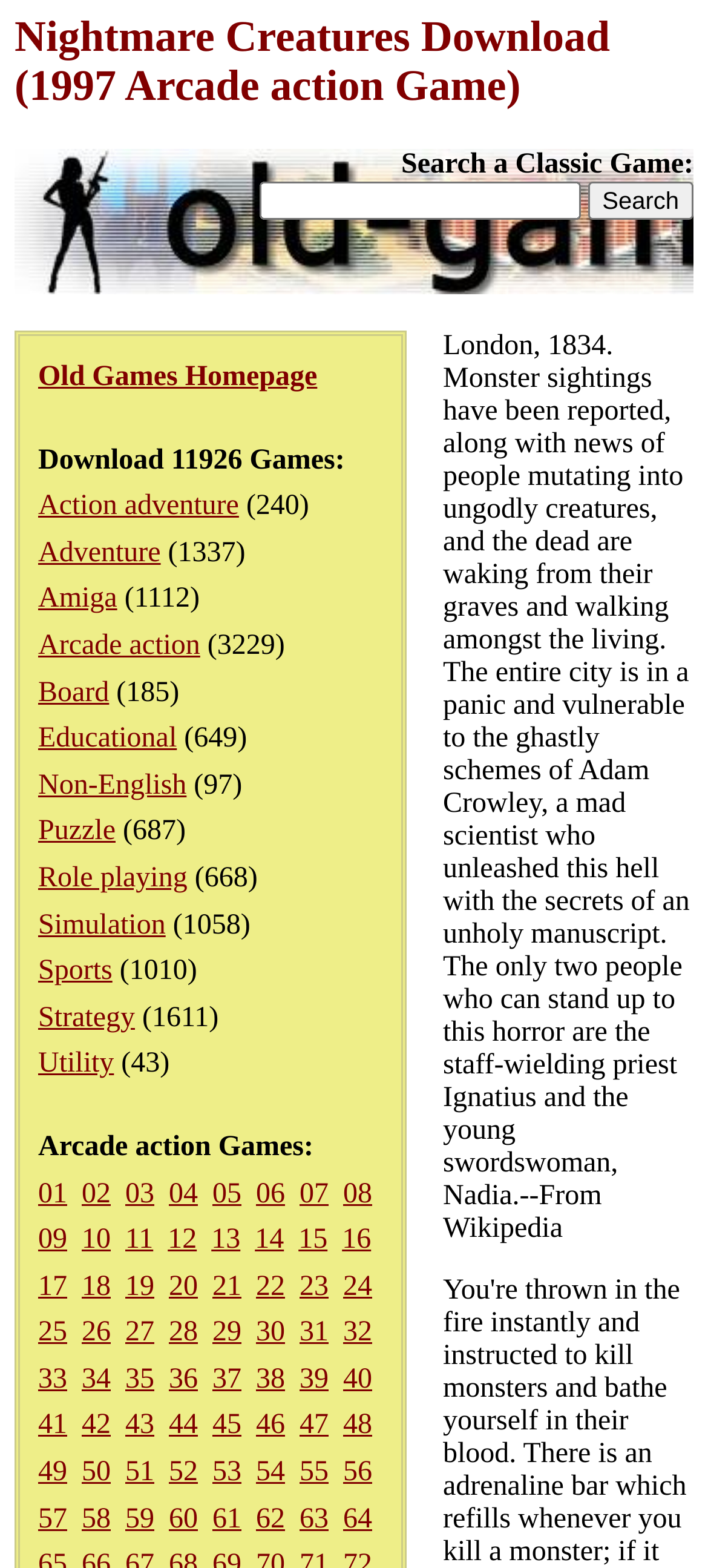Extract the main title from the webpage.

Nightmare Creatures Download (1997 Arcade action Game)